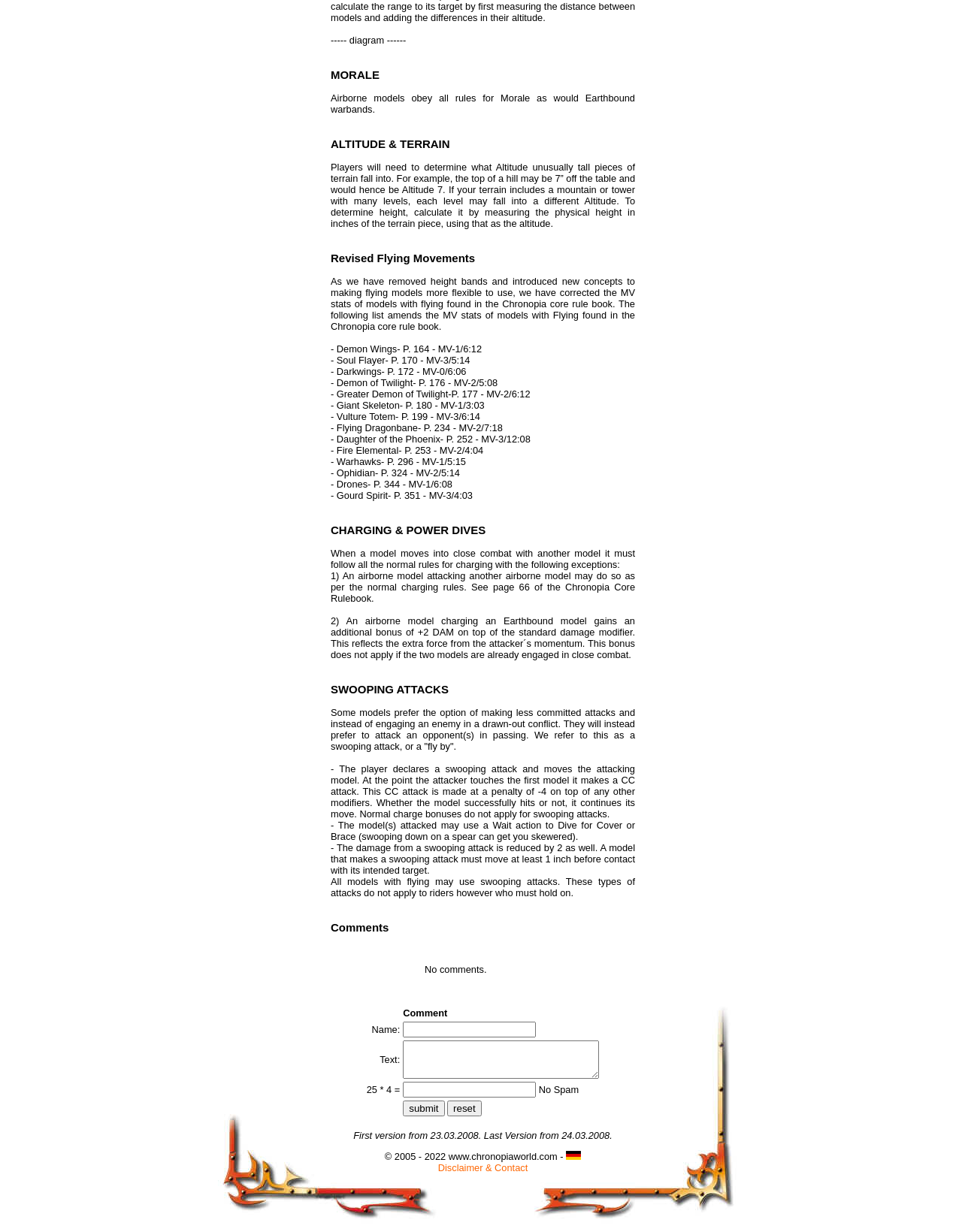Use a single word or phrase to answer this question: 
What is the bonus damage for an airborne model charging an Earthbound model?

+2 DAM